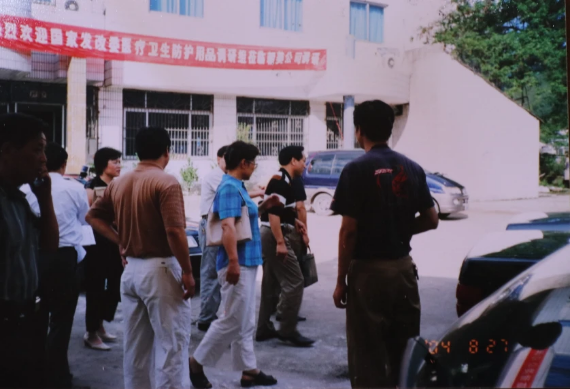What is the atmosphere of the scene?
Examine the webpage screenshot and provide an in-depth answer to the question.

The caption describes the scene as set against a sunny day, which creates a sense of activity and progress.